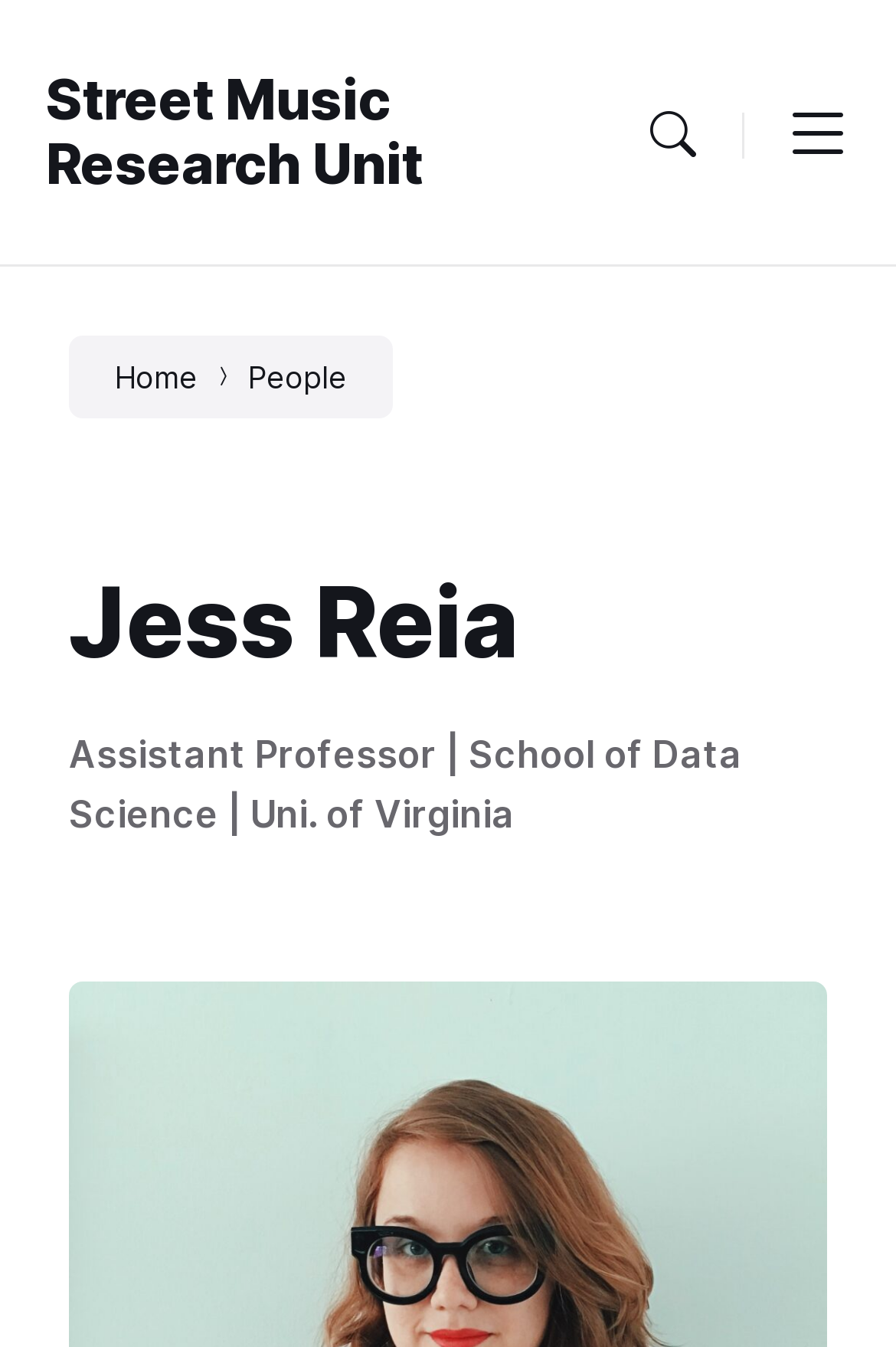Find the bounding box of the element with the following description: "Street Music Research Unit". The coordinates must be four float numbers between 0 and 1, formatted as [left, top, right, bottom].

[0.051, 0.049, 0.472, 0.146]